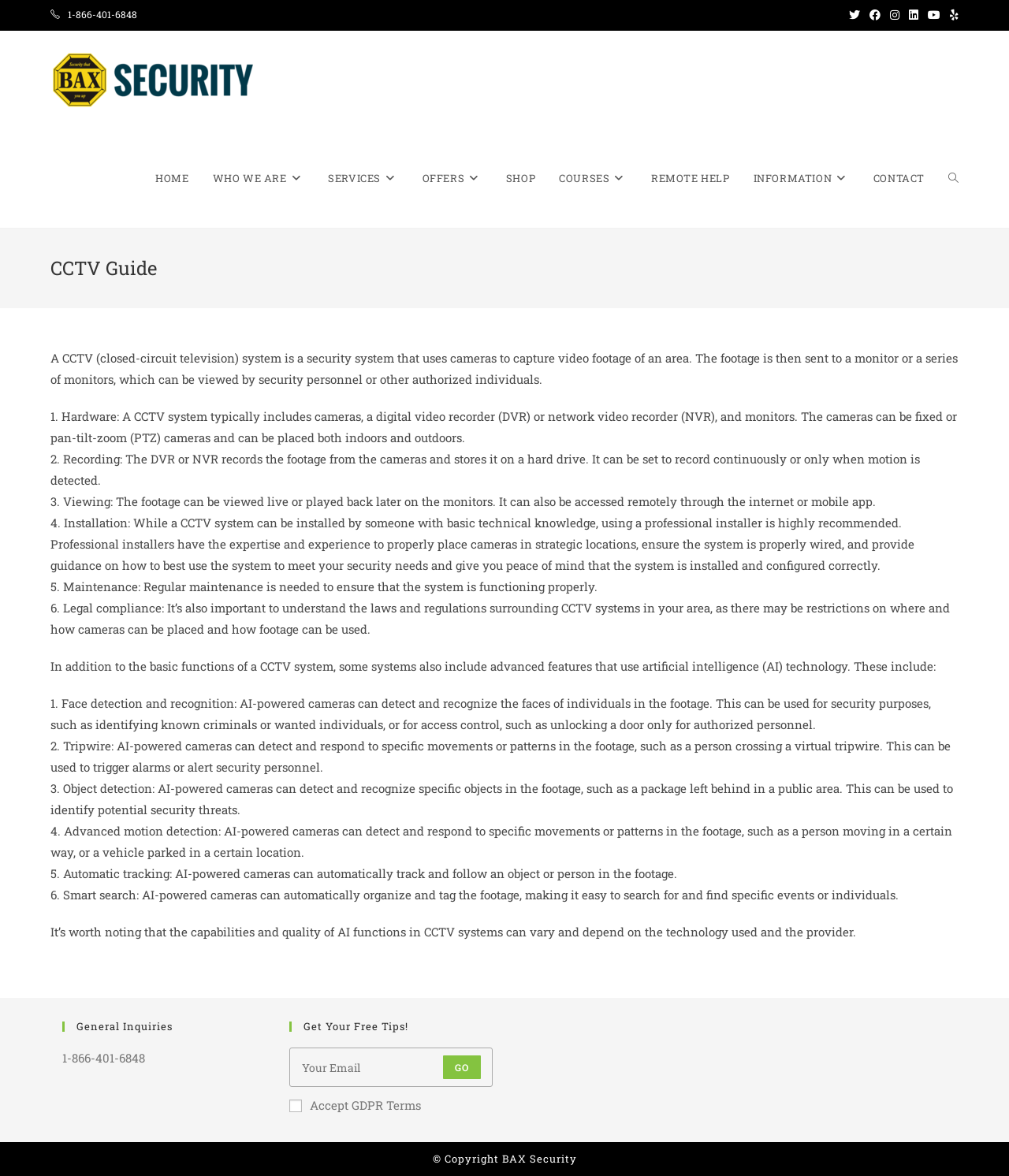Provide the bounding box coordinates of the HTML element described as: "Services". The bounding box coordinates should be four float numbers between 0 and 1, i.e., [left, top, right, bottom].

[0.313, 0.11, 0.407, 0.193]